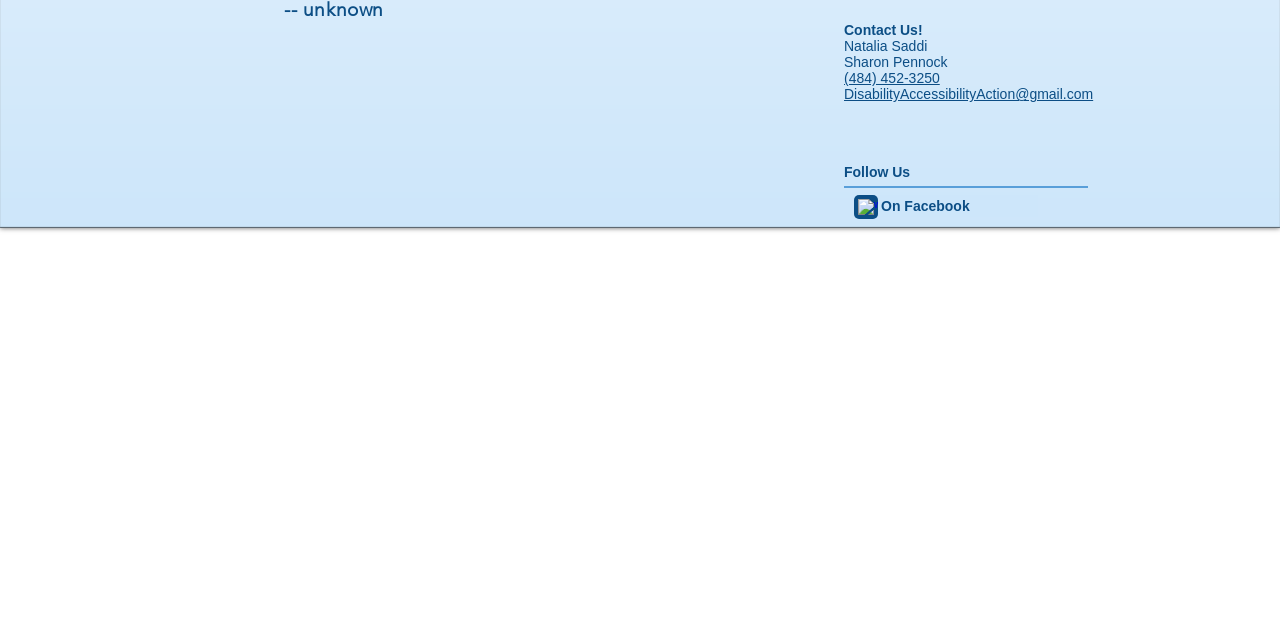Identify and provide the bounding box coordinates of the UI element described: "DisabilityAccessibilityAction@gmail.com". The coordinates should be formatted as [left, top, right, bottom], with each number being a float between 0 and 1.

[0.659, 0.135, 0.854, 0.16]